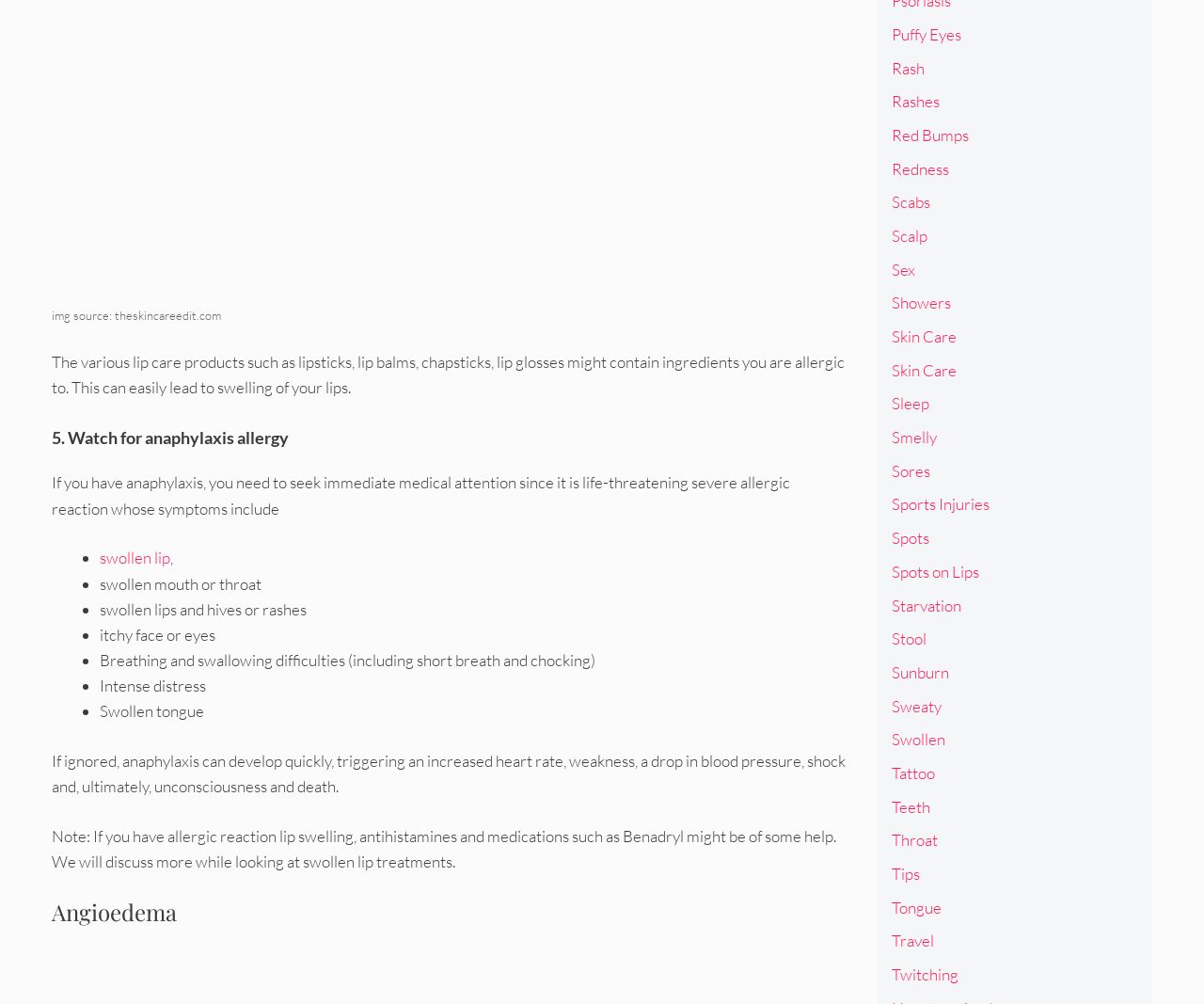Please predict the bounding box coordinates of the element's region where a click is necessary to complete the following instruction: "Click the link 'Skin Care'". The coordinates should be represented by four float numbers between 0 and 1, i.e., [left, top, right, bottom].

[0.74, 0.325, 0.794, 0.345]